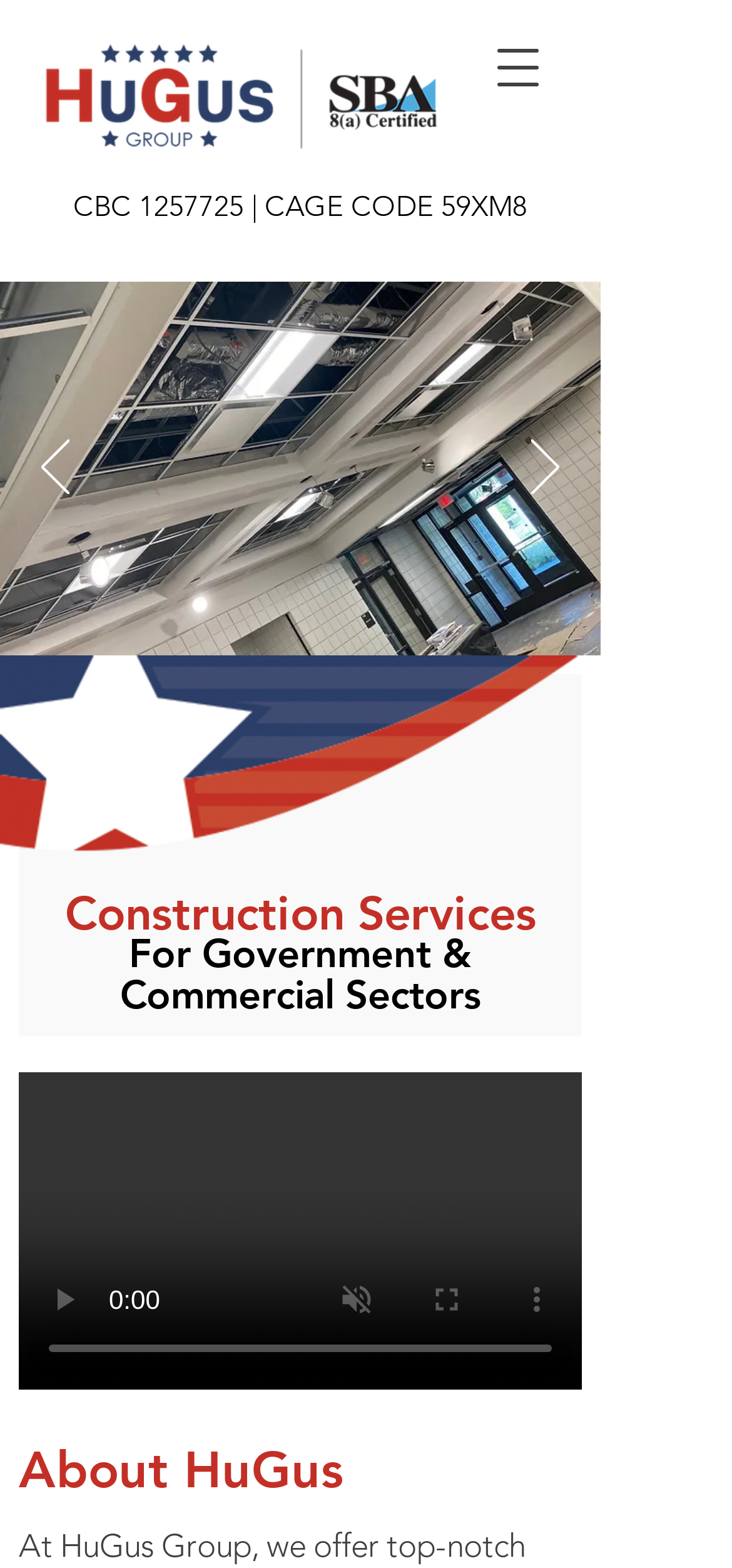What is the title of the last section?
Please provide a single word or phrase based on the screenshot.

About HuGus